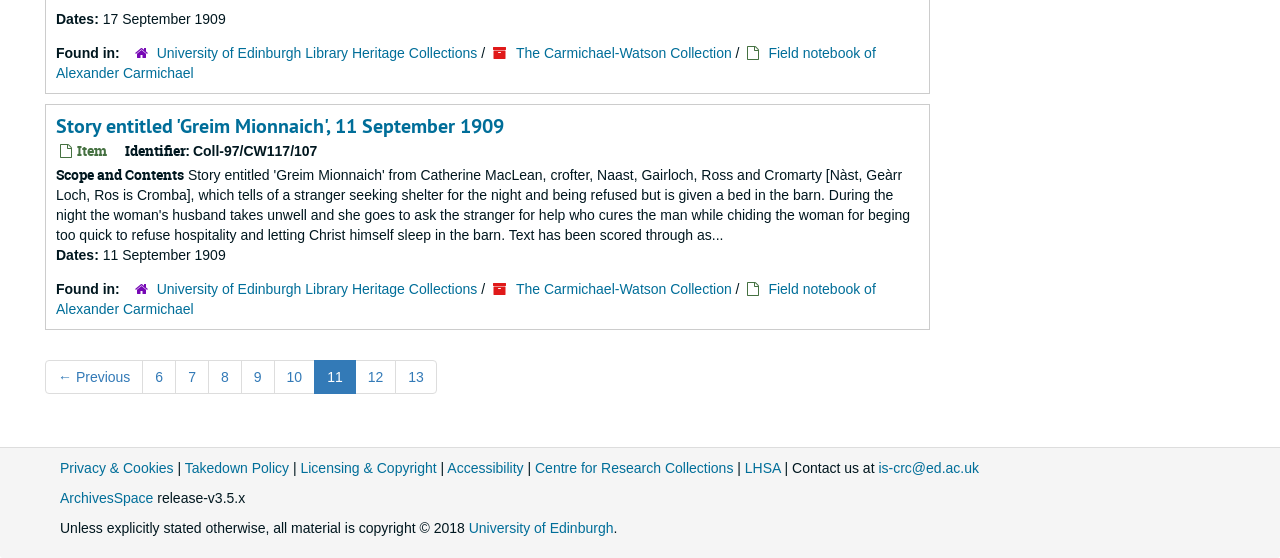Determine the bounding box coordinates of the target area to click to execute the following instruction: "Navigate to the previous page."

[0.035, 0.645, 0.112, 0.706]